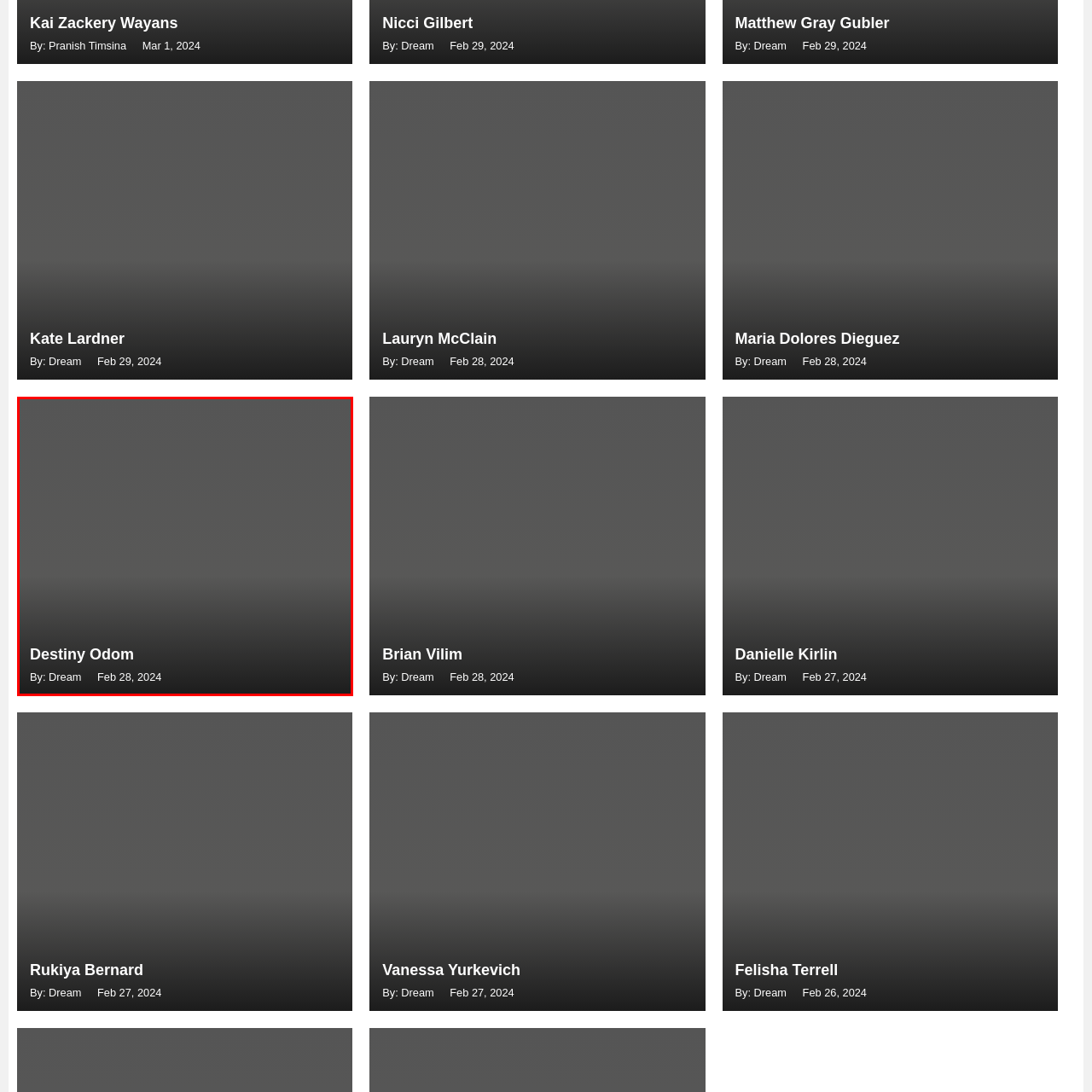Create a thorough and descriptive caption for the photo marked by the red boundary.

The image features Destiny Odom, accompanied by the caption indicating that the content is authored by Dream and dated February 28, 2024. The design presents Destiny prominently at the center, suggesting a focus on her achievements or personality. The understated background enhances visibility and keeps the emphasis on her name, drawing attention to her presence within the context.